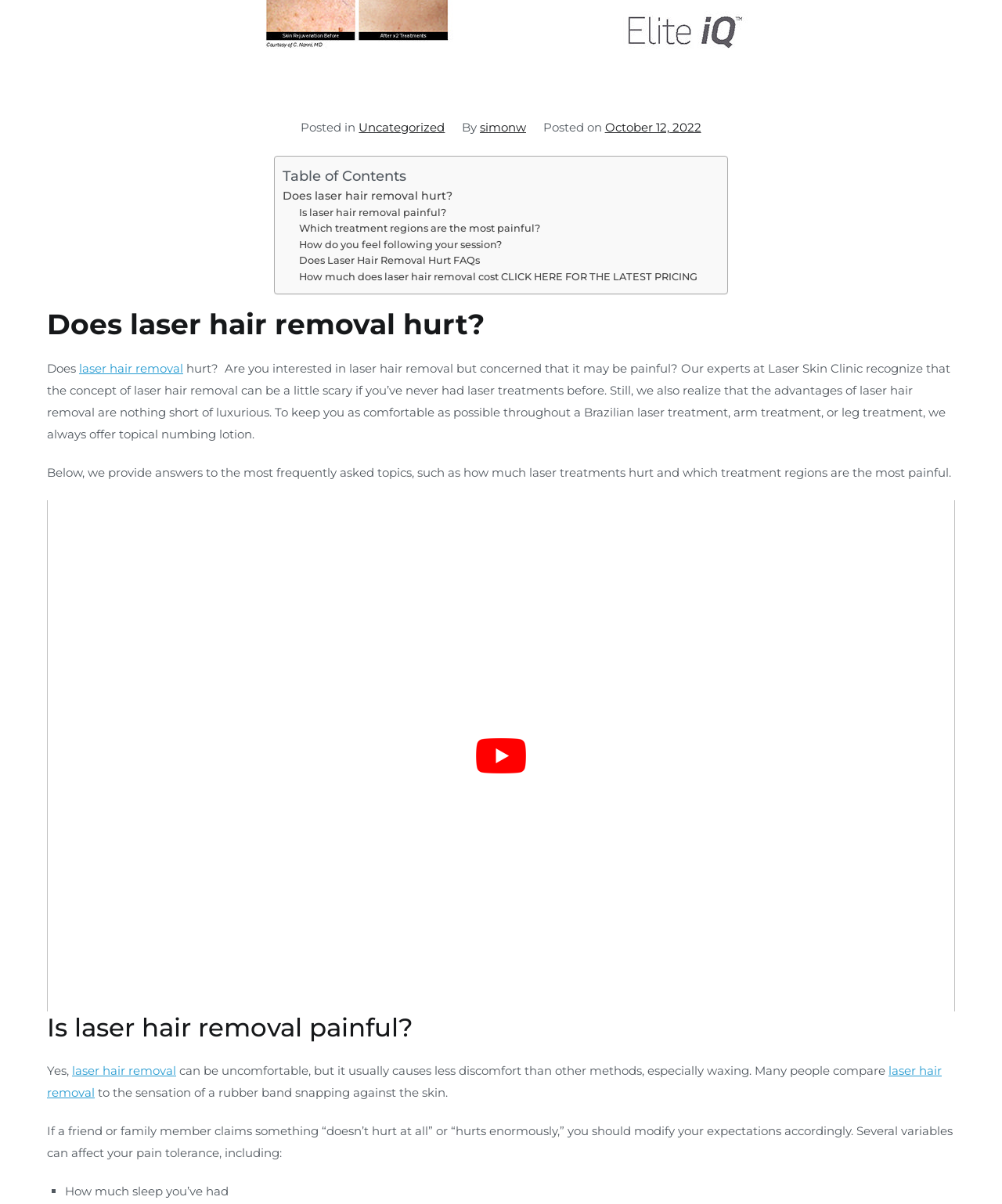Who is the author of the post?
Please look at the screenshot and answer using one word or phrase.

simonw